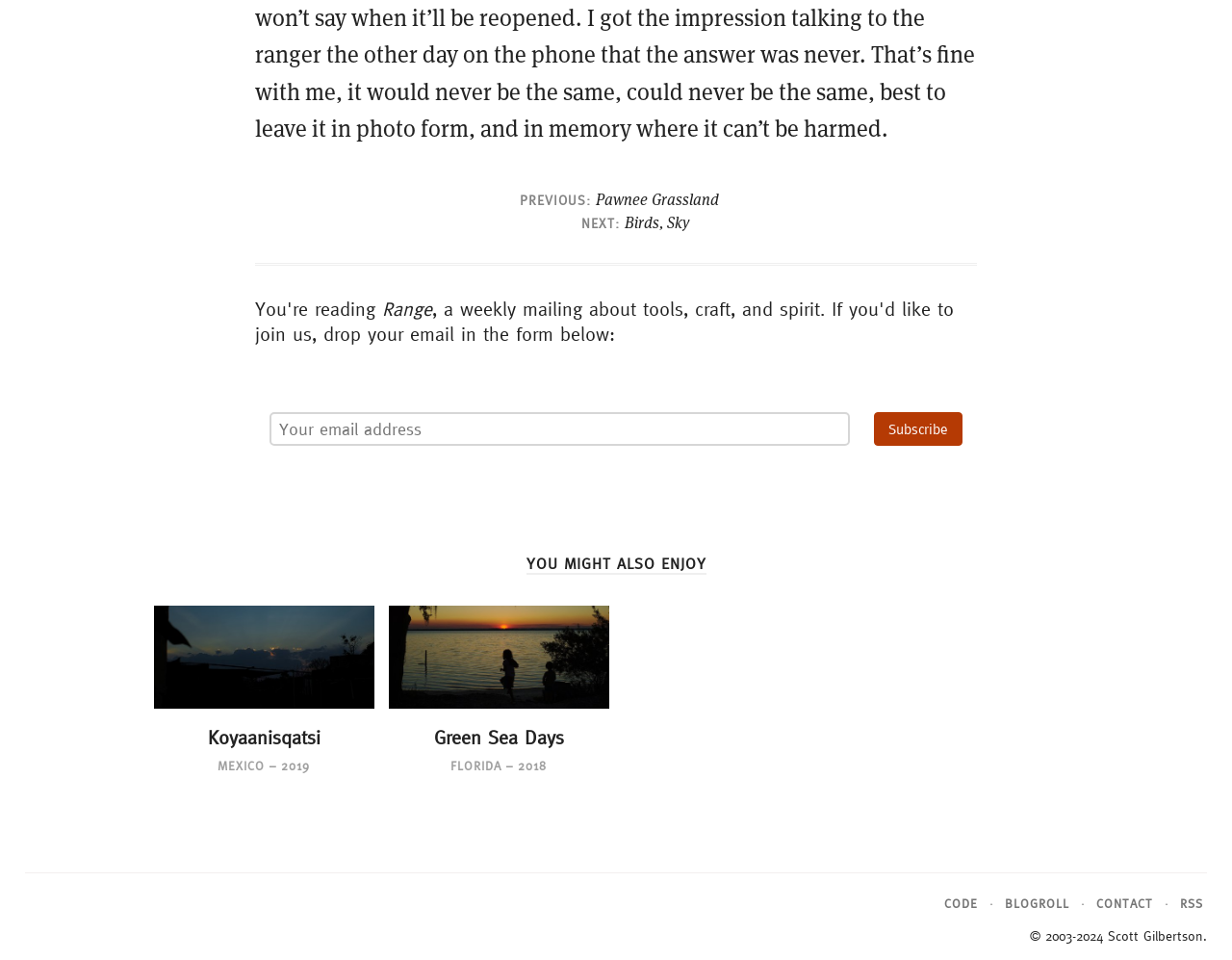Respond to the following query with just one word or a short phrase: 
What is the title of the section above the 'Sunset over San Miguel de Allende' image?

YOU MIGHT ALSO ENJOY